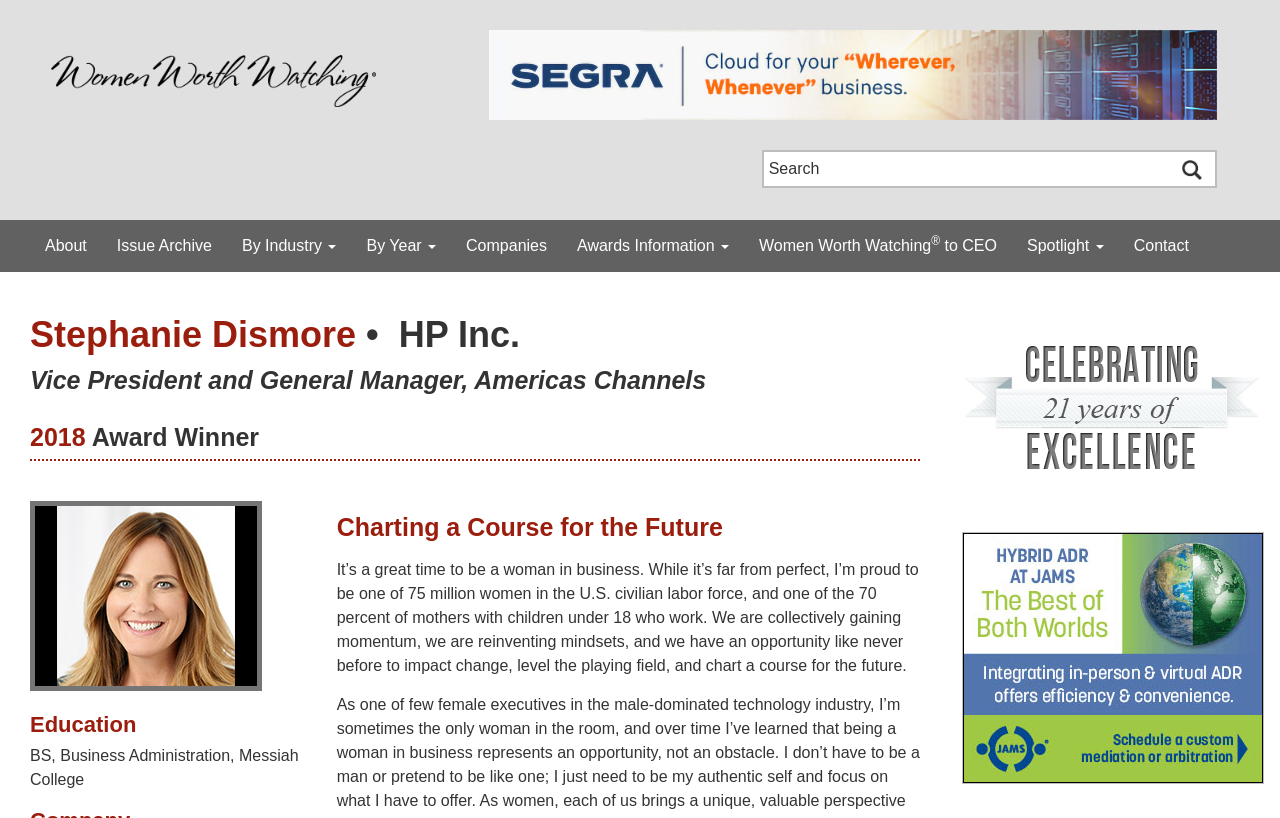Given the description Awards Information, predict the bounding box coordinates of the UI element. Ensure the coordinates are in the format (top-left x, top-left y, bottom-right x, bottom-right y) and all values are between 0 and 1.

[0.439, 0.269, 0.581, 0.333]